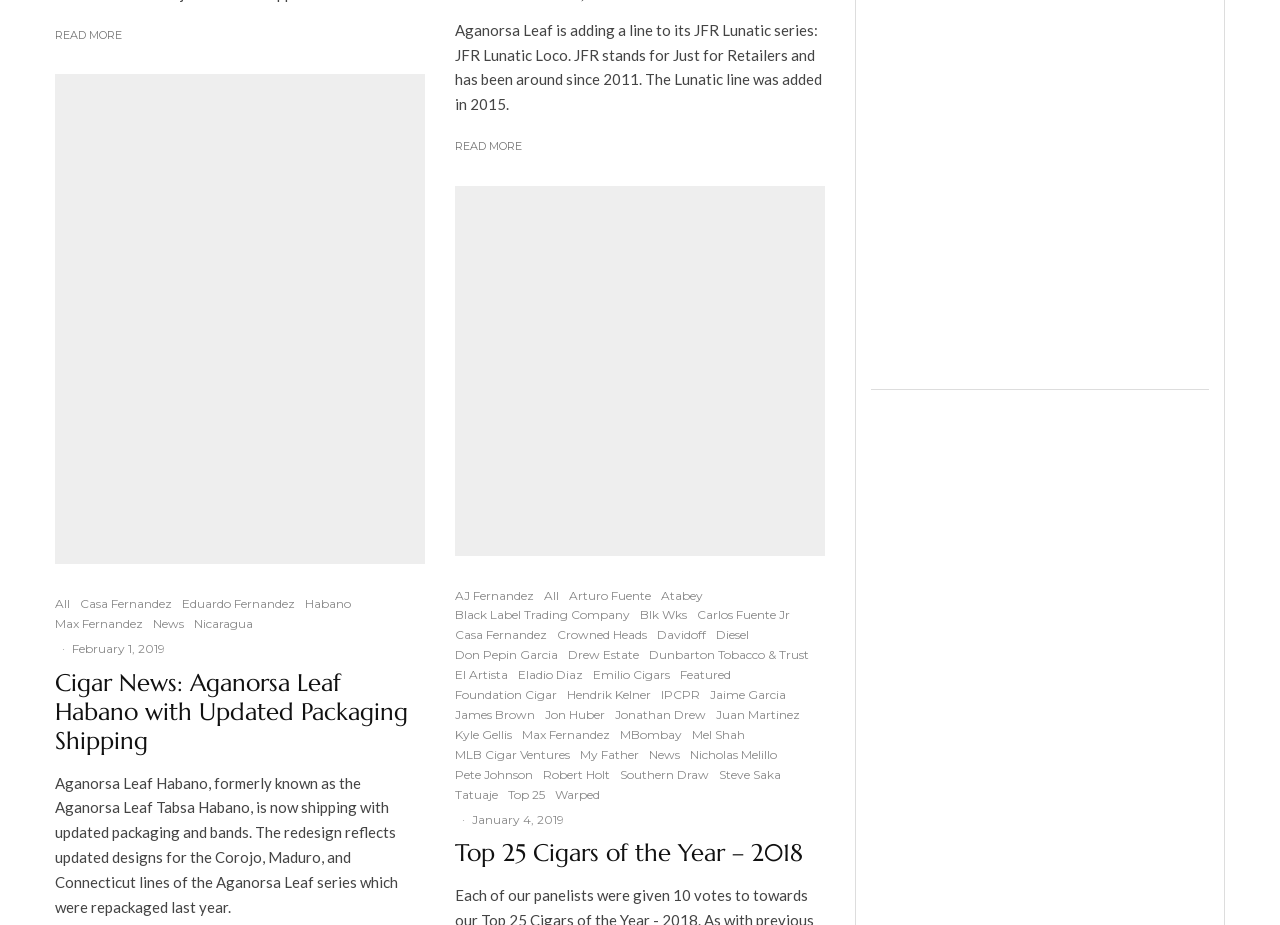Identify the bounding box coordinates for the UI element described as: "Dunbarton Tobacco & Trust".

[0.507, 0.698, 0.632, 0.719]